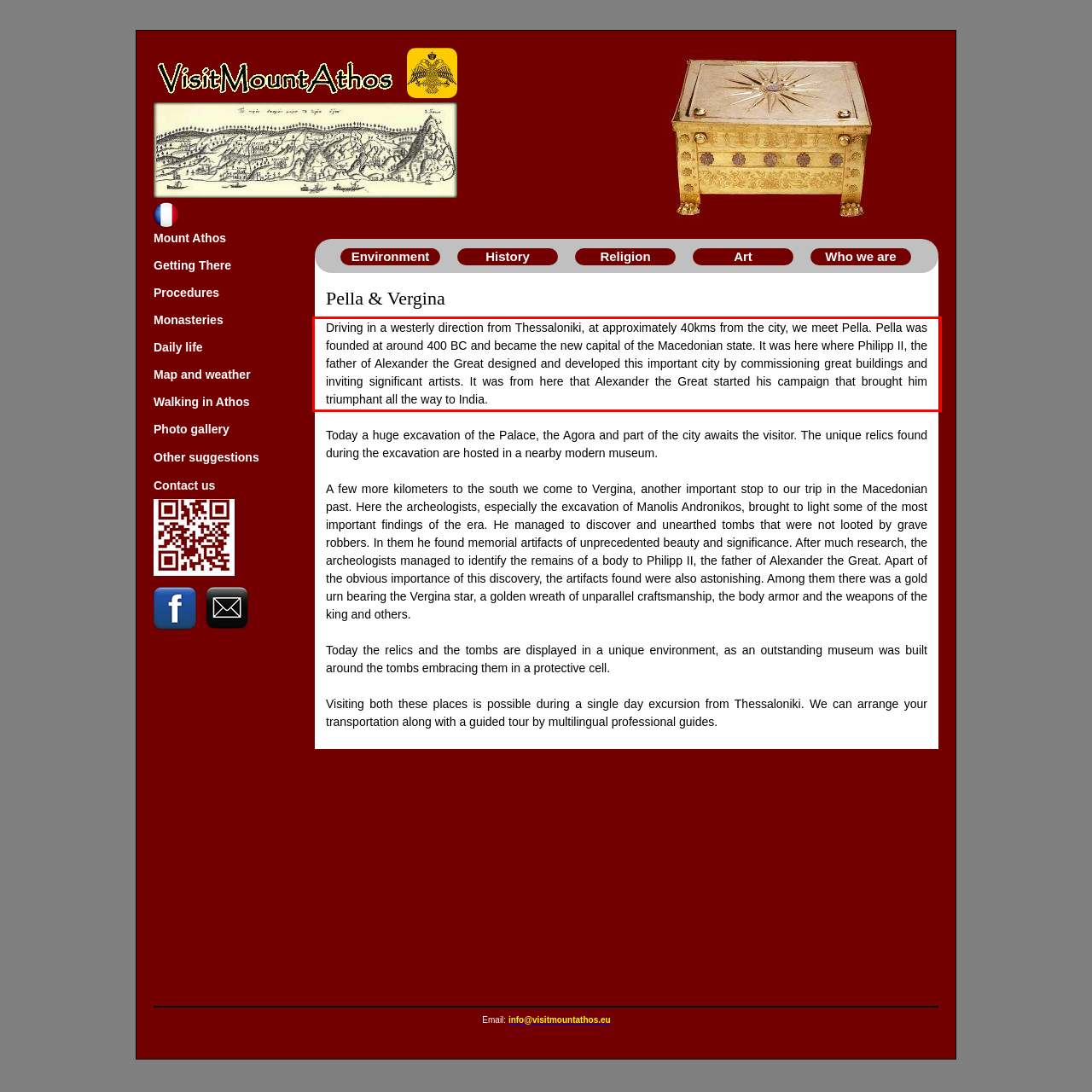From the provided screenshot, extract the text content that is enclosed within the red bounding box.

Driving in a westerly direction from Thessaloniki, at approximately 40kms from the city, we meet Pella. Pella was founded at around 400 BC and became the new capital of the Macedonian state. It was here where Philipp II, the father of Alexander the Great designed and developed this important city by commissioning great buildings and inviting significant artists. It was from here that Alexander the Great started his campaign that brought him triumphant all the way to India.